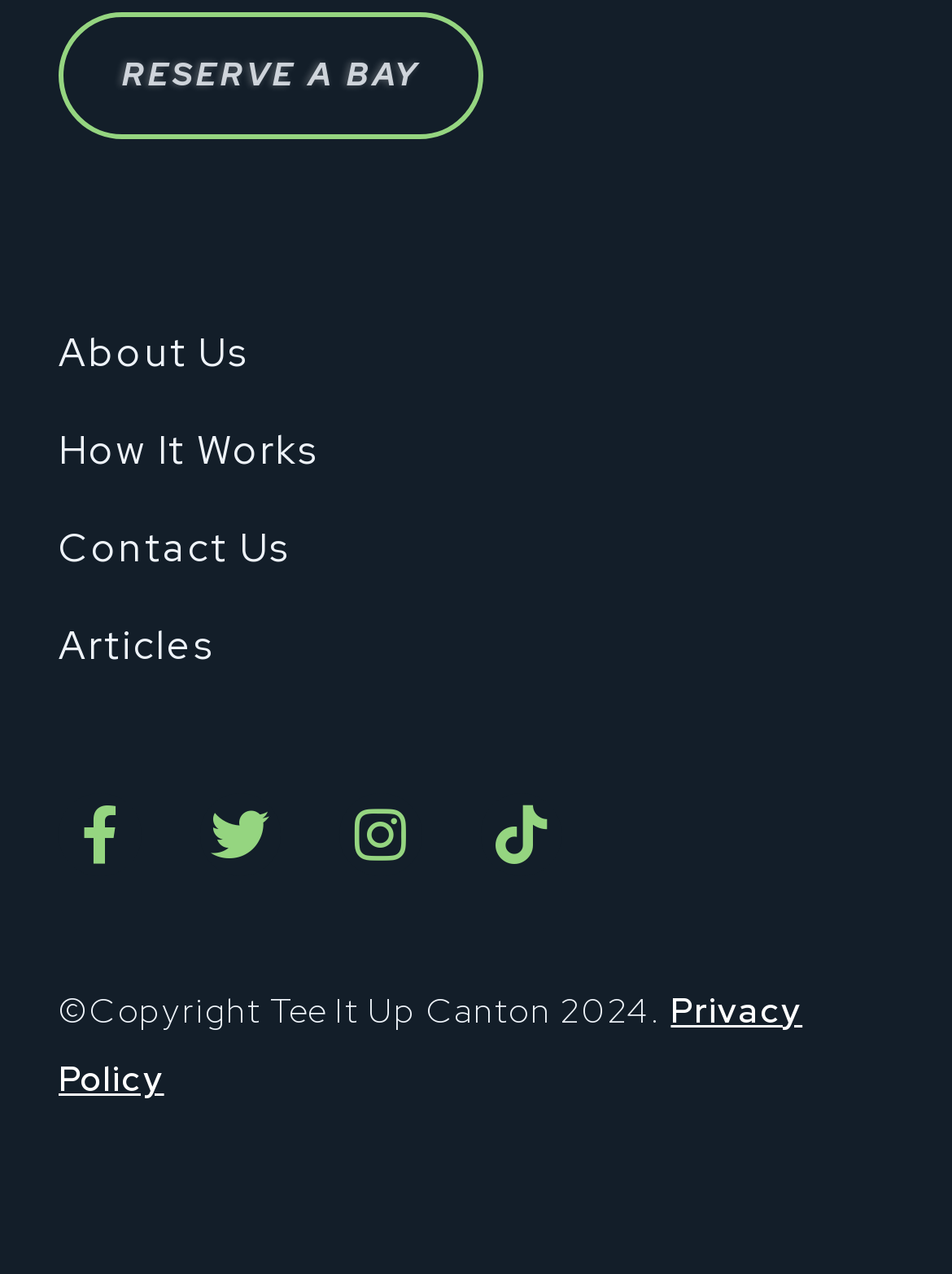Answer in one word or a short phrase: 
What is the last link in the navigation menu?

Articles